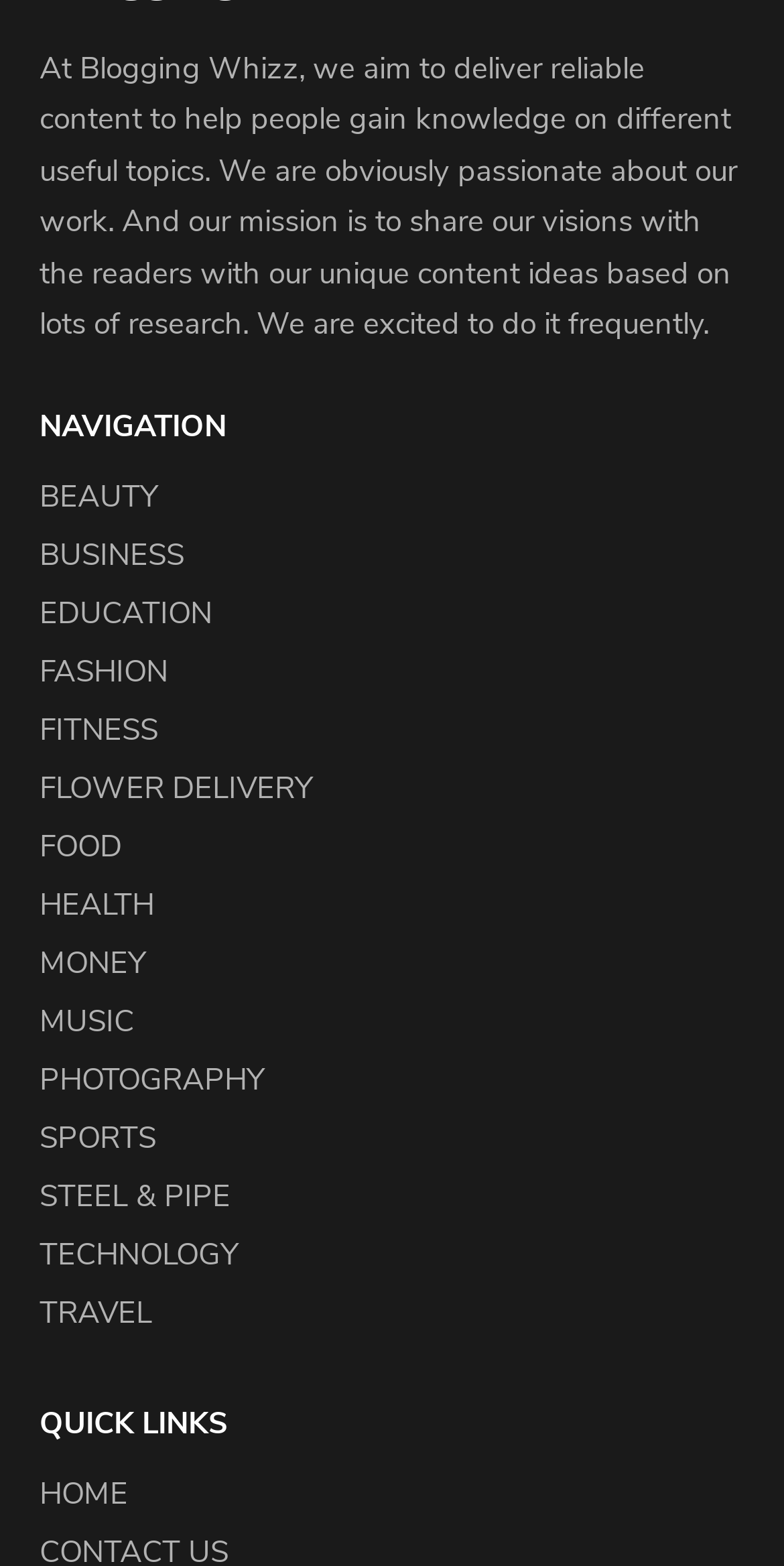Please identify the bounding box coordinates of the element's region that I should click in order to complete the following instruction: "go to EDUCATION". The bounding box coordinates consist of four float numbers between 0 and 1, i.e., [left, top, right, bottom].

[0.05, 0.378, 0.271, 0.404]